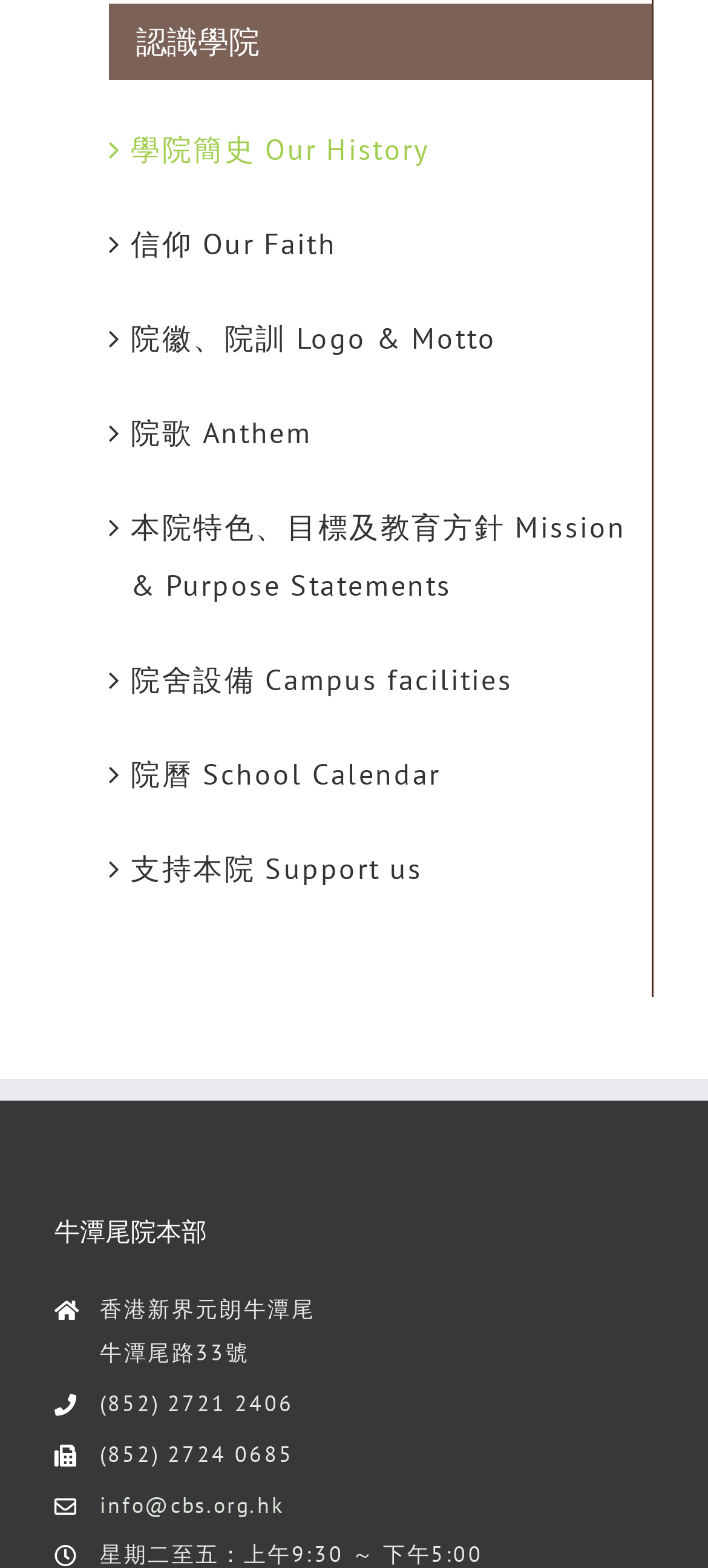Could you highlight the region that needs to be clicked to execute the instruction: "Send an email to info@cbs.org.hk"?

[0.141, 0.946, 0.923, 0.973]